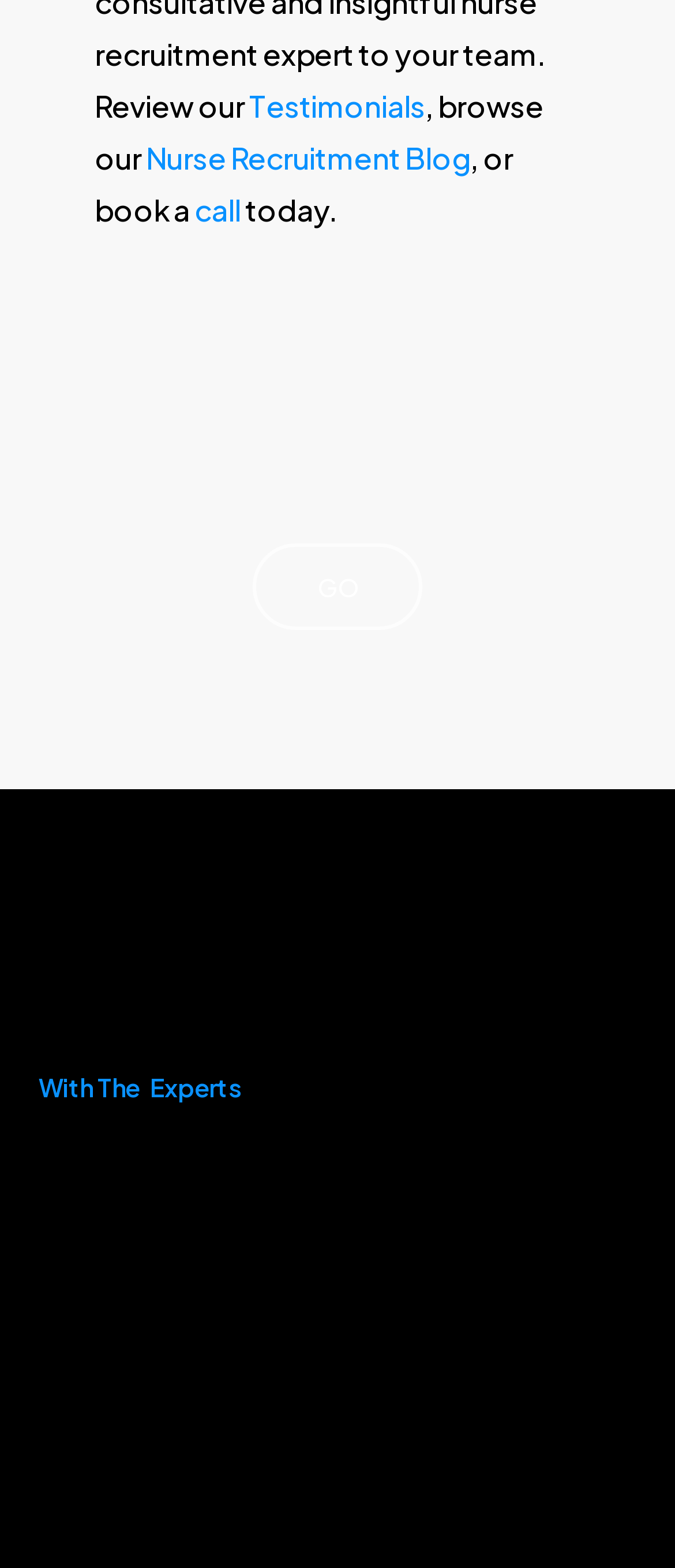Identify the bounding box coordinates for the element that needs to be clicked to fulfill this instruction: "read nurse recruitment blog". Provide the coordinates in the format of four float numbers between 0 and 1: [left, top, right, bottom].

[0.216, 0.088, 0.697, 0.113]